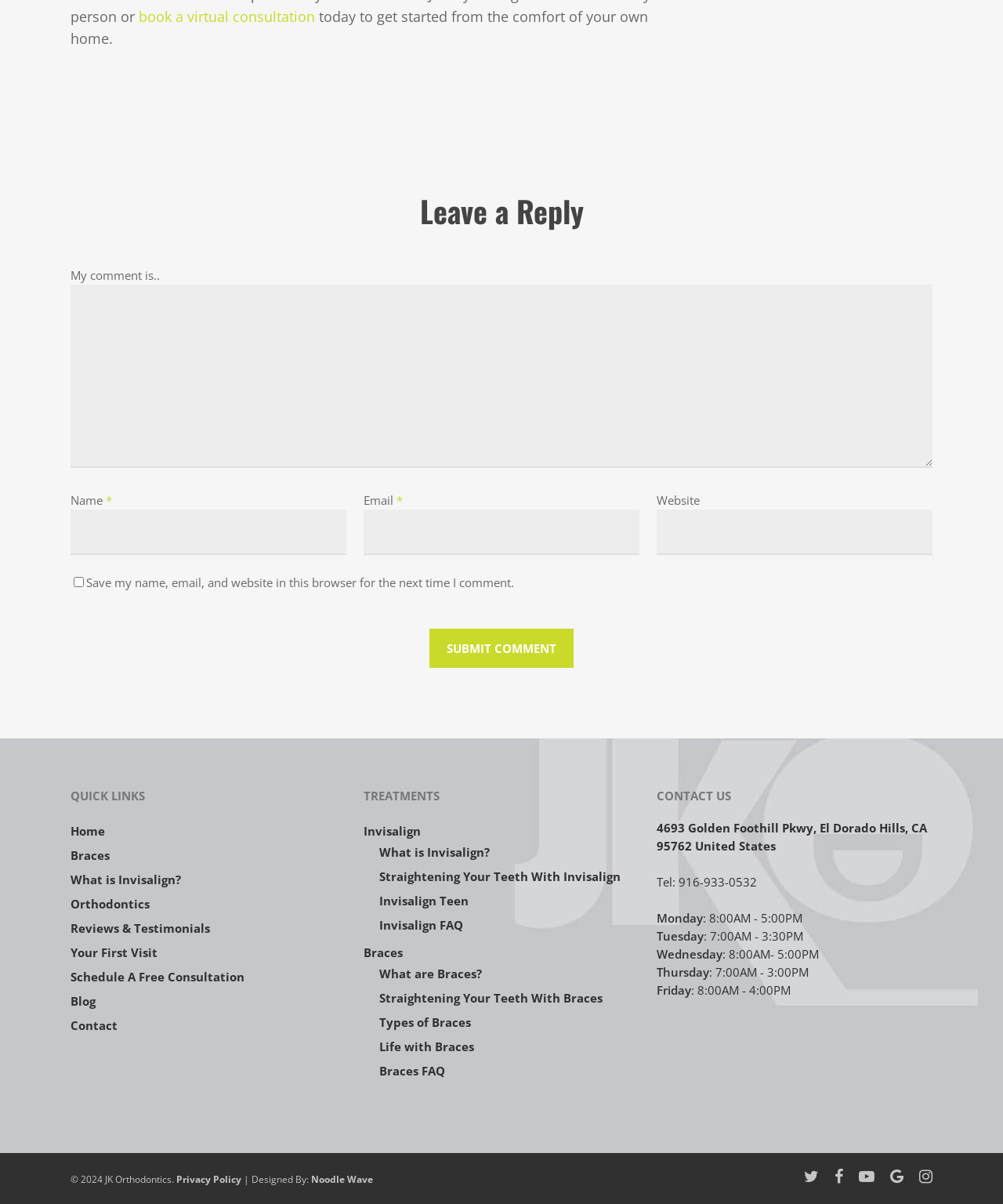Please identify the bounding box coordinates for the region that you need to click to follow this instruction: "book a virtual consultation".

[0.138, 0.006, 0.318, 0.022]